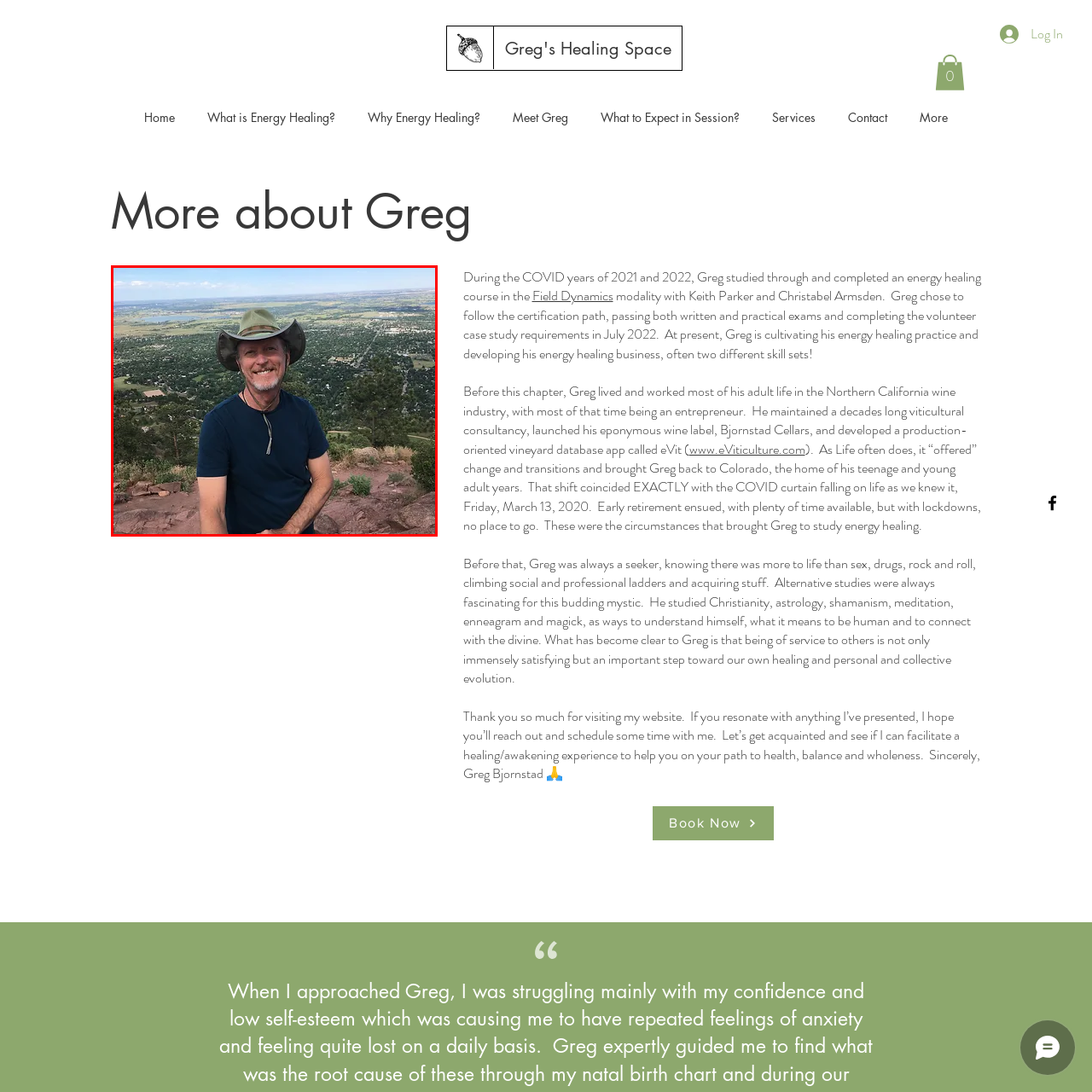What is the atmosphere of the scene?
Examine the visual content inside the red box and reply with a single word or brief phrase that best answers the question.

Serene and peaceful